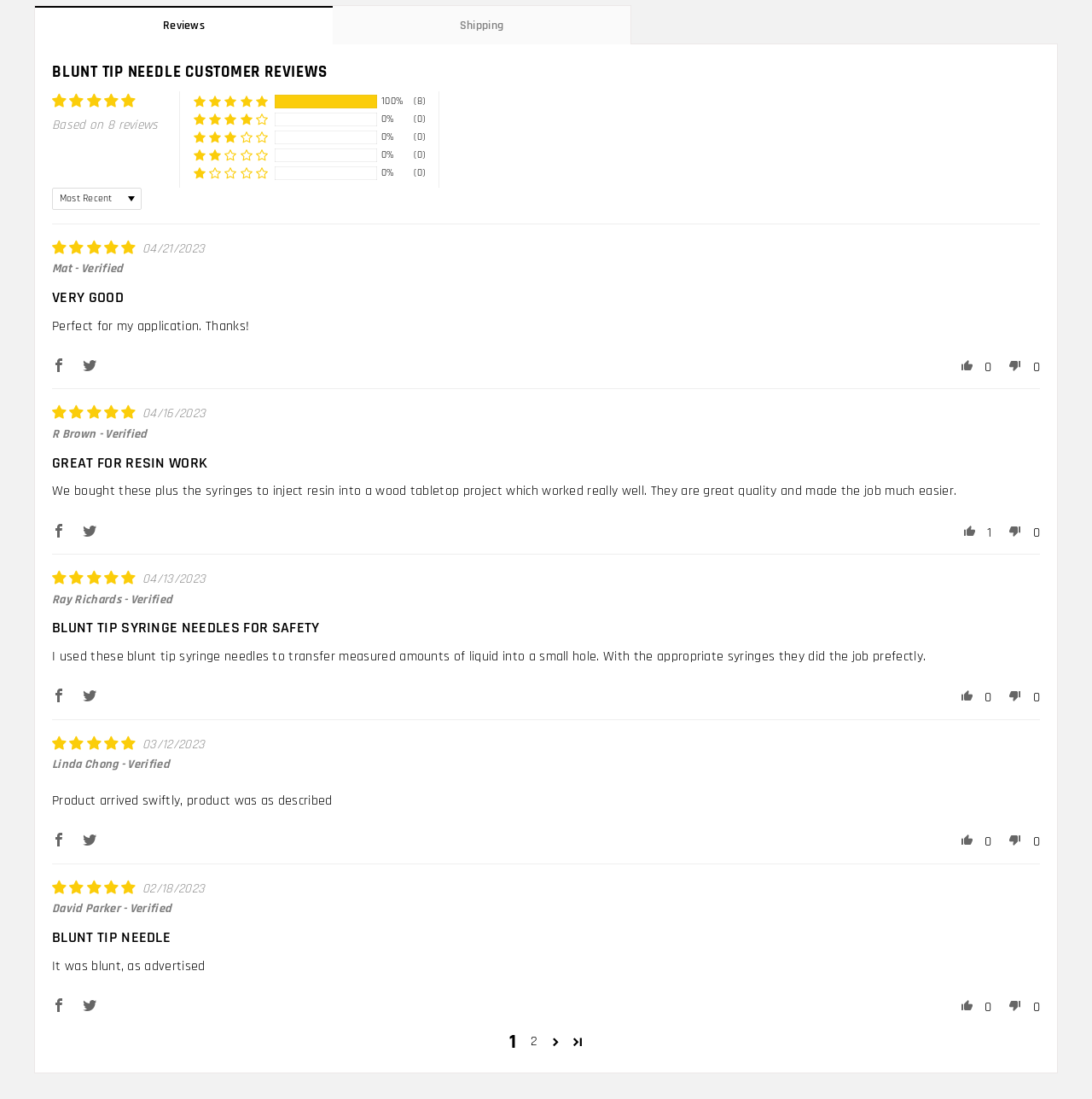Could you locate the bounding box coordinates for the section that should be clicked to accomplish this task: "Sort reviews by clicking on the 'Sort dropdown'".

[0.048, 0.171, 0.13, 0.191]